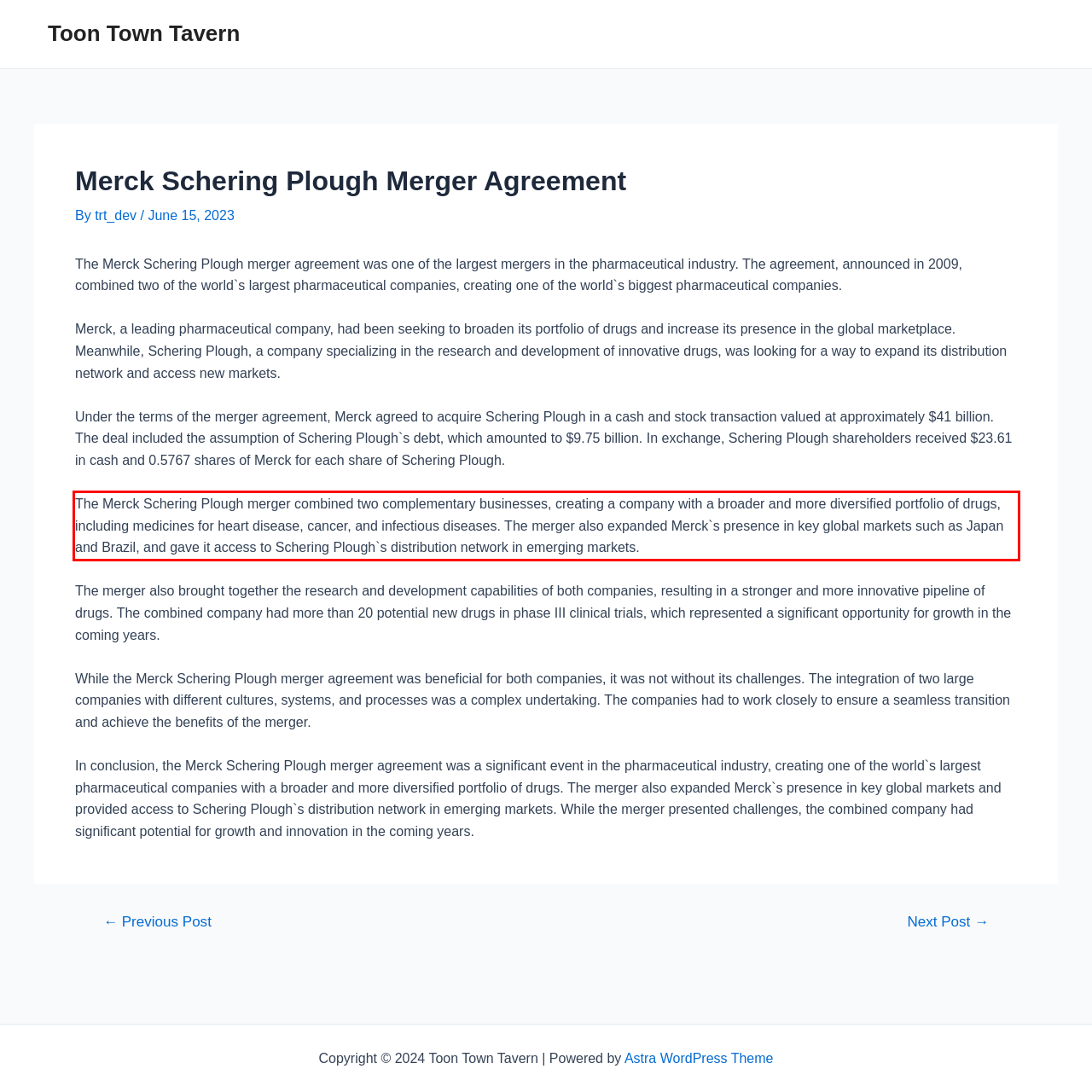Look at the screenshot of the webpage, locate the red rectangle bounding box, and generate the text content that it contains.

The Merck Schering Plough merger combined two complementary businesses, creating a company with a broader and more diversified portfolio of drugs, including medicines for heart disease, cancer, and infectious diseases. The merger also expanded Merck`s presence in key global markets such as Japan and Brazil, and gave it access to Schering Plough`s distribution network in emerging markets.